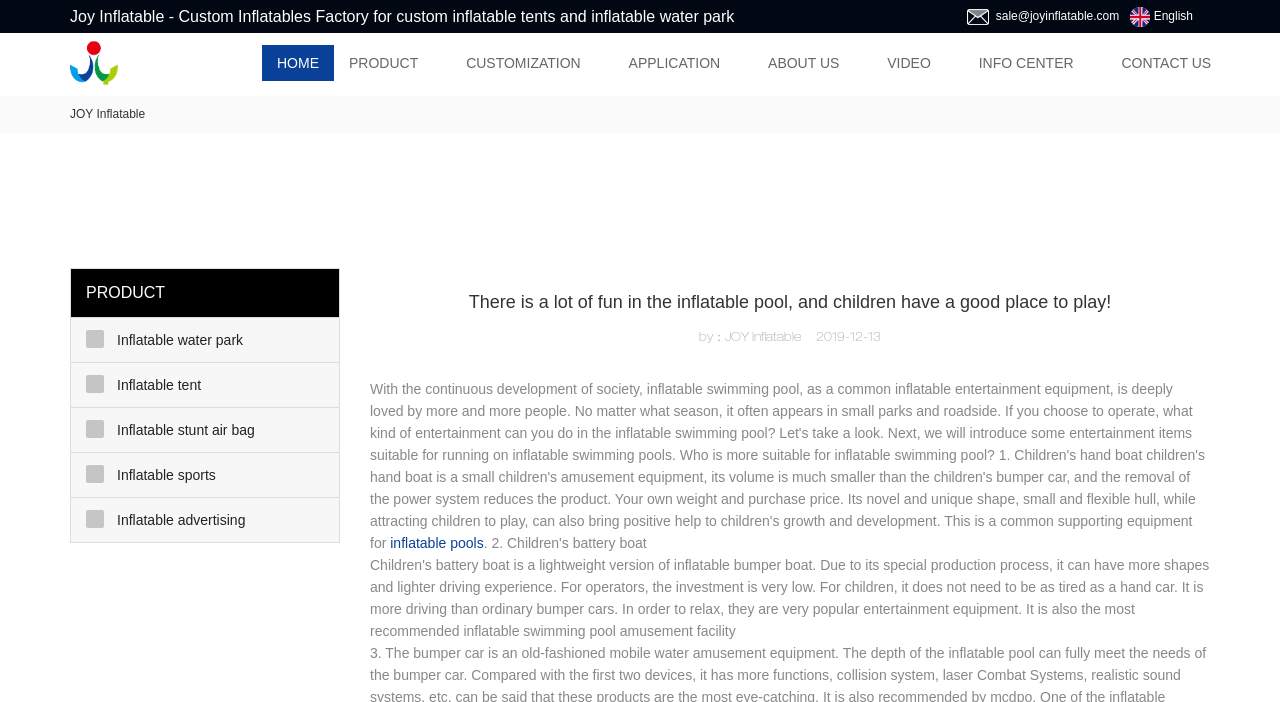Please locate the bounding box coordinates of the element that should be clicked to achieve the given instruction: "Learn more about 'INFO CENTER'".

[0.753, 0.064, 0.85, 0.115]